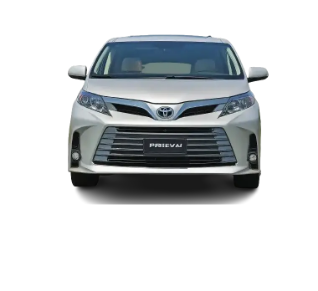Explain what the image portrays in a detailed manner.

The image showcases a stylish and modern 7-seater car, specifically a Toyota model. It displays the vehicle's front view, highlighting its sleek design characterized by a prominent grille and sophisticated headlights. The car features a silver exterior, giving it a polished and contemporary appearance. Below the grille, the name "PREVIA" is visible, indicating the model designation. This vehicle is suitable for transporting groups, with a comfortable seating arrangement designed to accommodate up to seven passengers, making it an ideal choice for families or small travel groups. Whether for daily use or extended rentals, this car combines practicality with elegance.